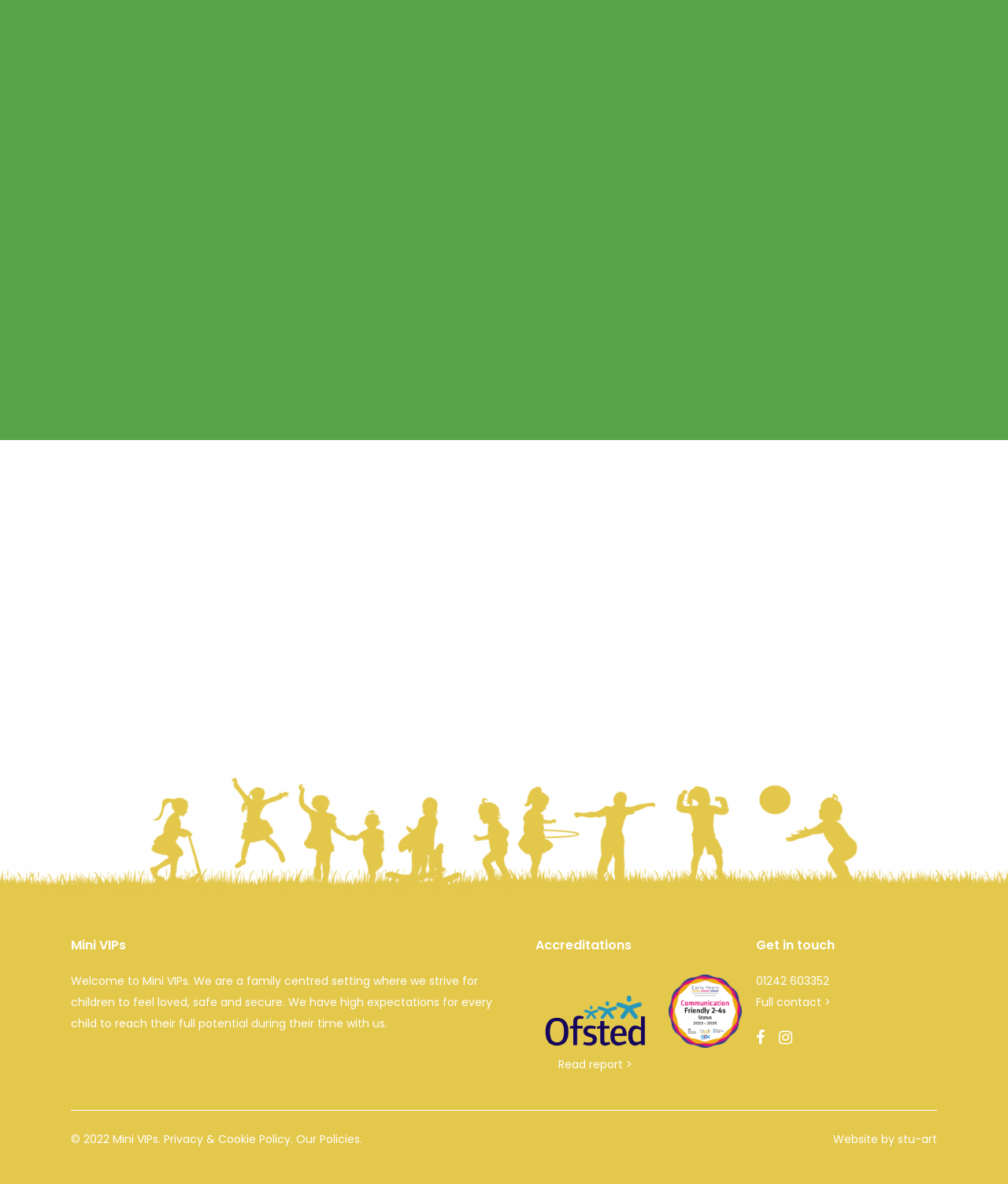Please find the bounding box coordinates of the section that needs to be clicked to achieve this instruction: "Click 'Next'".

[0.504, 0.558, 0.524, 0.577]